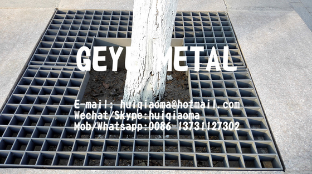What is the pattern of the metal grating?
Refer to the image and give a detailed answer to the question.

The metal grating surrounding the tree is arranged in a grid pattern, which allows for drainage and airflow while protecting the tree and its soil.